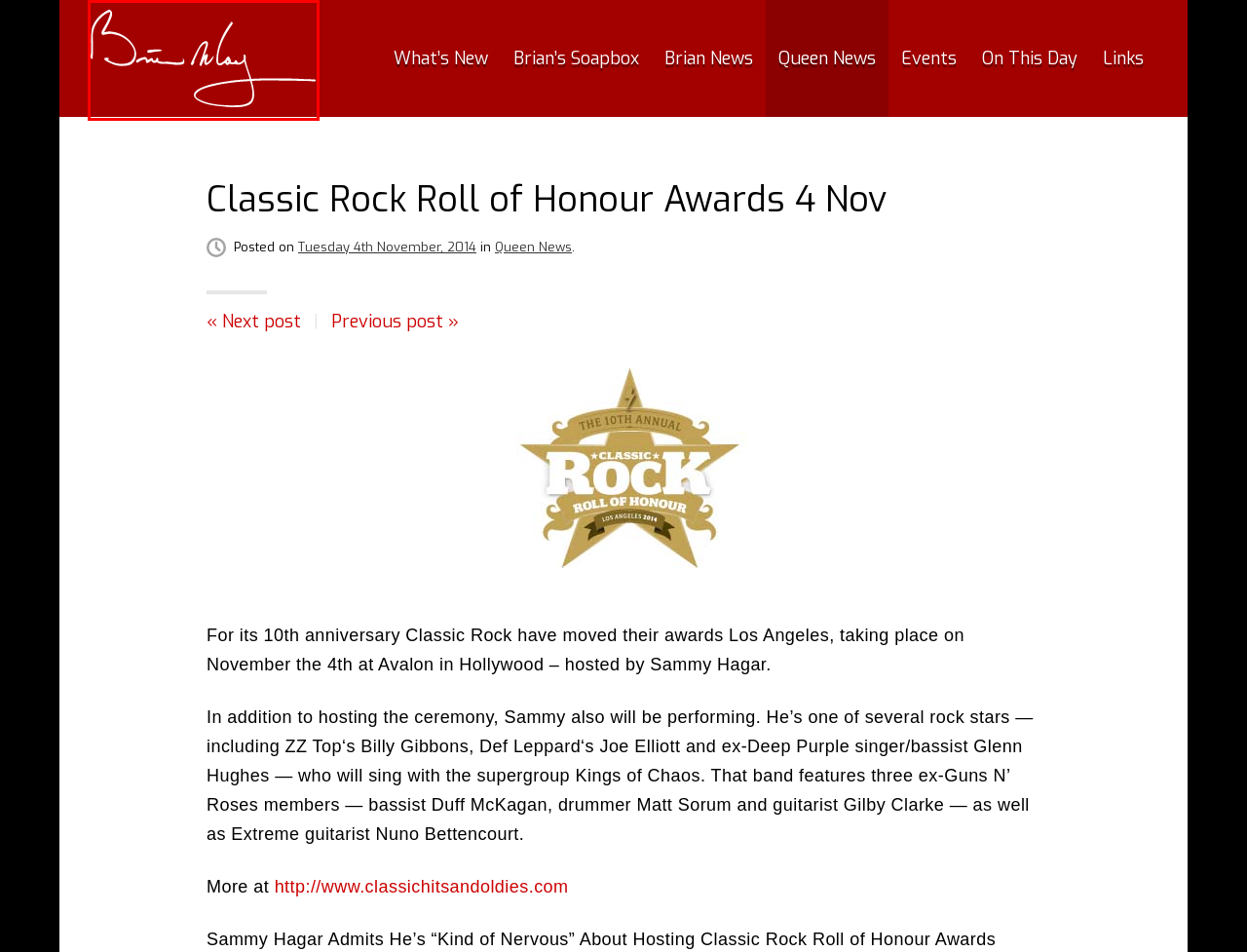You have been given a screenshot of a webpage with a red bounding box around a UI element. Select the most appropriate webpage description for the new webpage that appears after clicking the element within the red bounding box. The choices are:
A. On This Day in Queen History - 12 May - brianmay.com
B. brianmay.com - Home
C. Brian News Archives - brianmay.com
D. Queen News Archives - brianmay.com
E. Brian's Soapbox Archives - brianmay.com
F. Events Archives - brianmay.com
G. Minions "Under Pressure" and "Foxy Lady" - brianmay.com
H. The Nation's Favourite Queen Song - brianmay.com

B